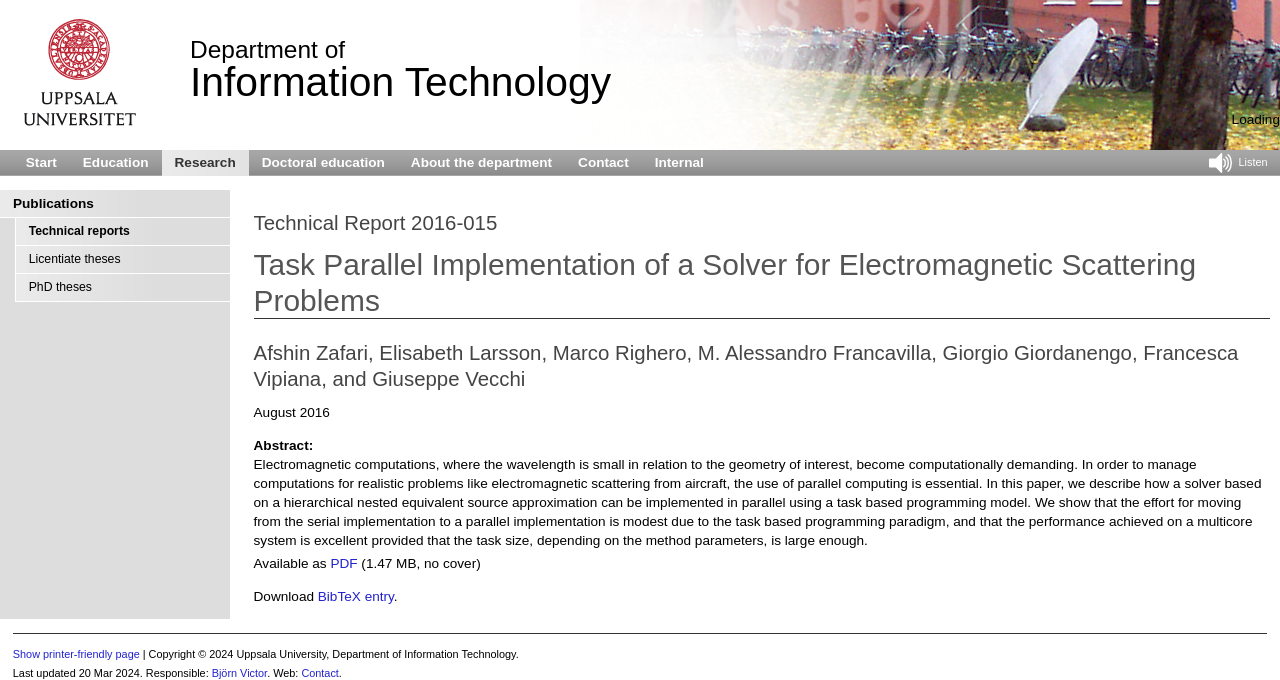Please specify the bounding box coordinates of the clickable region necessary for completing the following instruction: "Show the printer-friendly page". The coordinates must consist of four float numbers between 0 and 1, i.e., [left, top, right, bottom].

[0.01, 0.952, 0.109, 0.97]